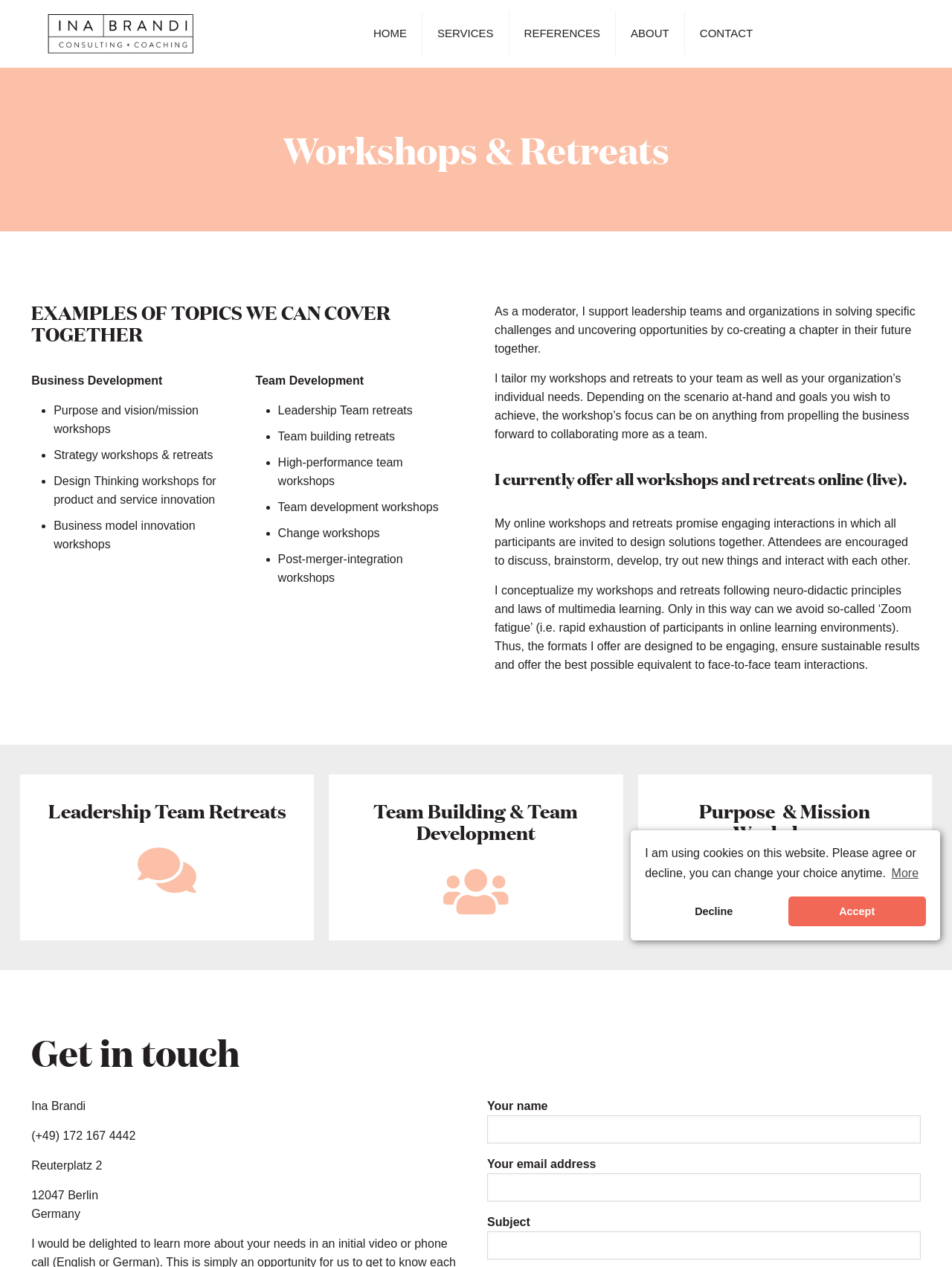What is the format of the workshops and retreats offered?
From the details in the image, provide a complete and detailed answer to the question.

The webpage mentions that Ina Brandi currently offers all workshops and retreats online, with a focus on engaging interactions and avoiding 'Zoom fatigue'.